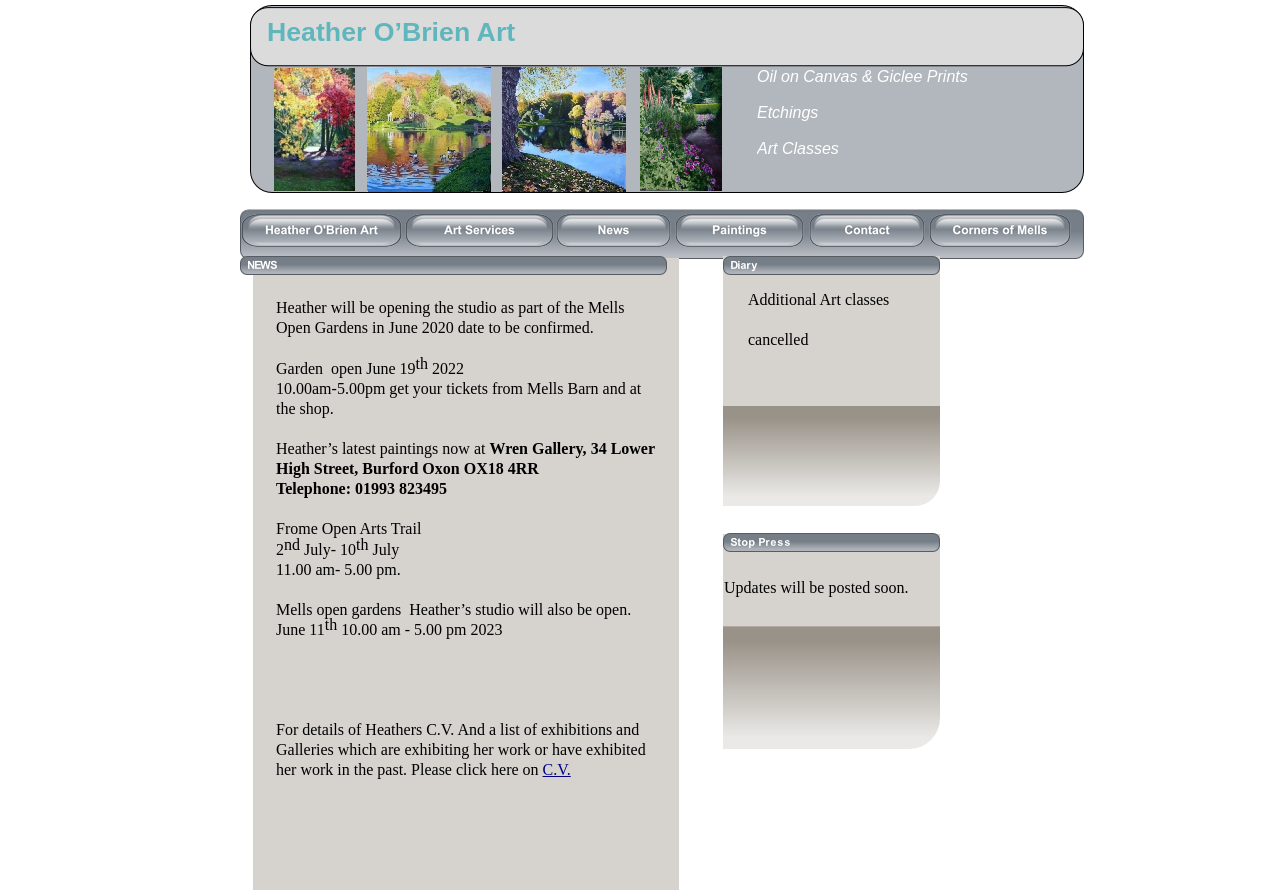Given the element description C.V., predict the bounding box coordinates for the UI element in the webpage screenshot. The format should be (top-left x, top-left y, bottom-right x, bottom-right y), and the values should be between 0 and 1.

[0.424, 0.855, 0.446, 0.875]